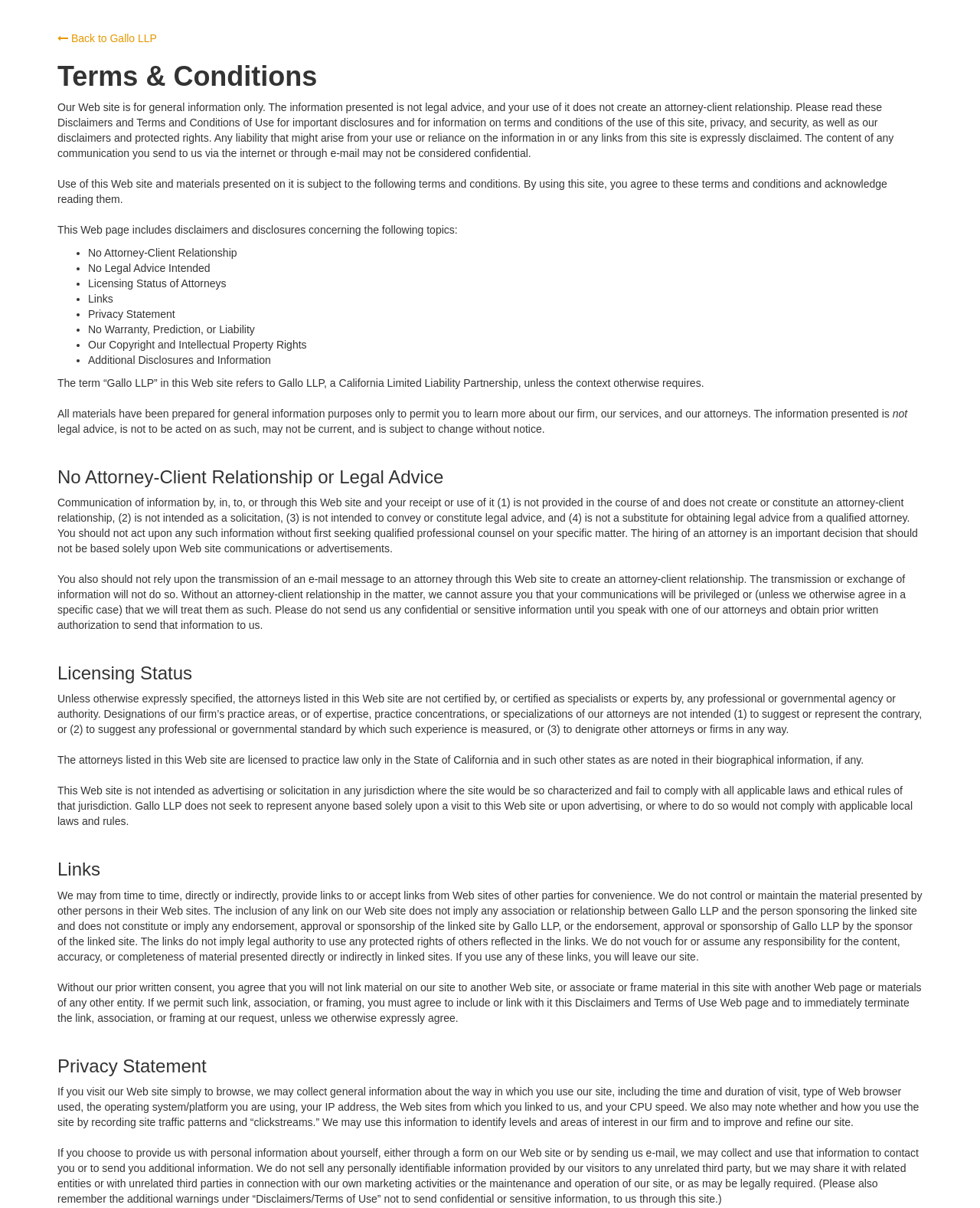Find the bounding box coordinates corresponding to the UI element with the description: "Back to Gallo LLP". The coordinates should be formatted as [left, top, right, bottom], with values as floats between 0 and 1.

[0.059, 0.027, 0.16, 0.037]